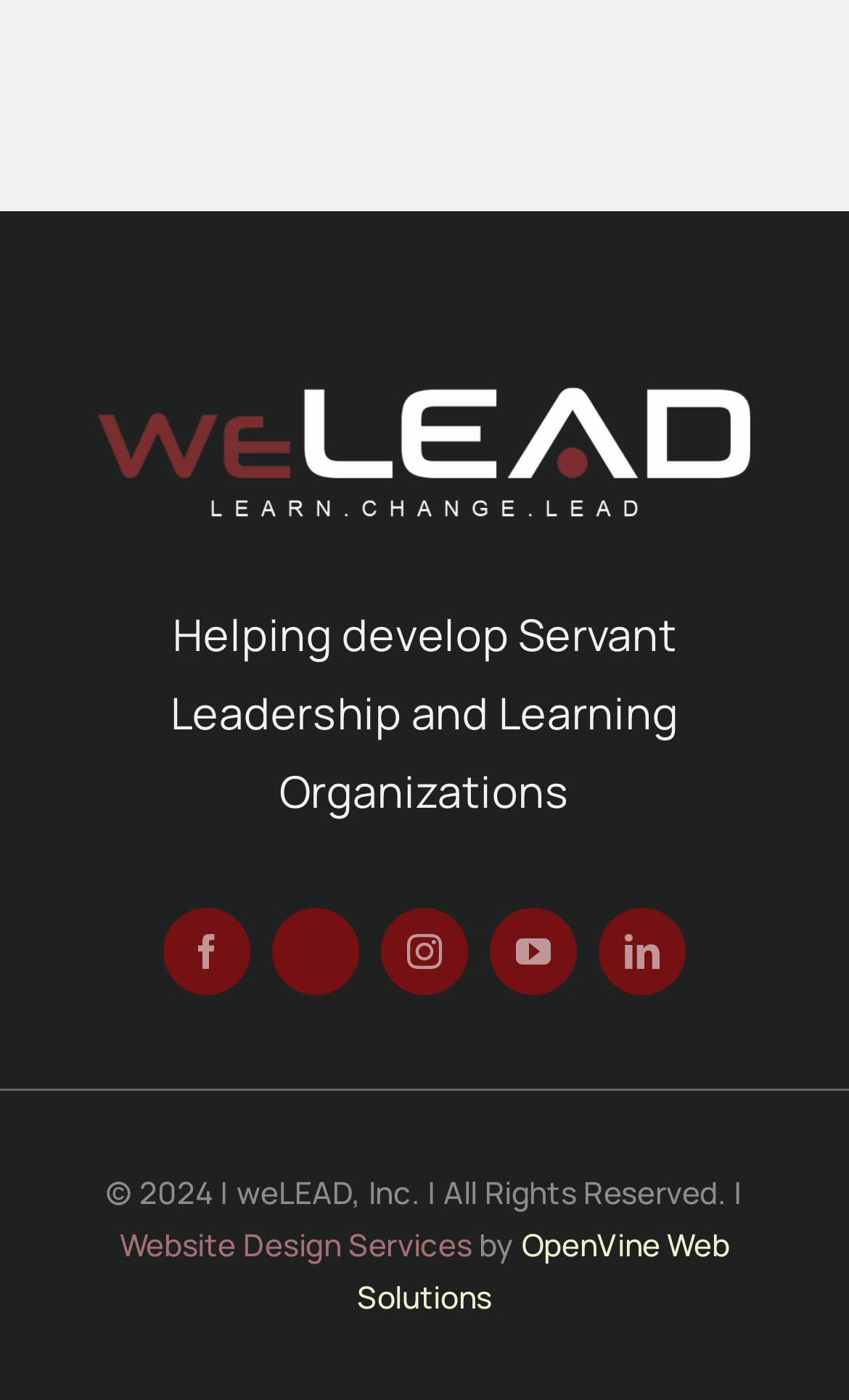Identify the bounding box for the described UI element. Provide the coordinates in (top-left x, top-left y, bottom-right x, bottom-right y) format with values ranging from 0 to 1: aria-label="We-Lead-Logo-reverse-800"

[0.115, 0.271, 0.885, 0.305]